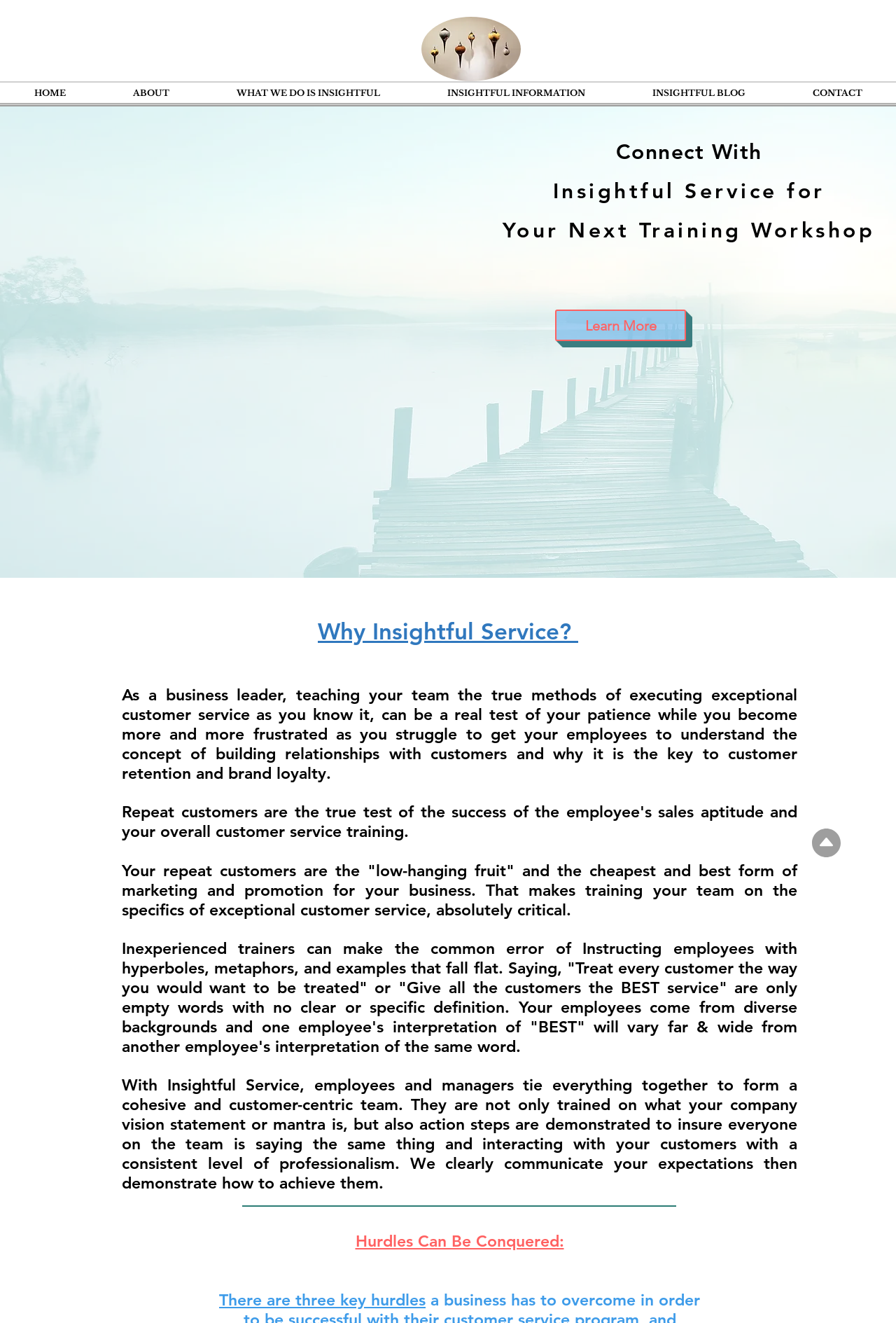Provide an in-depth caption for the webpage.

The webpage is about Insightful Service, a company that provides motivational consulting and training on customer service experiences in the corporate setting. At the top left corner, there is a logo of Insightful Service, which is an image of "Insightful Service Logo 2020.jpg". Below the logo, there is a navigation menu with links to different sections of the website, including "HOME", "ABOUT", "WHAT WE DO IS INSIGHTFUL", "INSIGHTFUL INFORMATION", "INSIGHTFUL BLOG", and "CONTACT".

In the main content area, there is a heading that reads "Connect With Insightful Service for Your Next Training Workshop" with a "Learn More" link below it. This section is followed by a region titled "Why Insightful" which contains several paragraphs of text. The first paragraph explains the challenges of teaching customer service to employees and the importance of building relationships with customers. The second paragraph highlights the benefits of repeat customers and the need for effective customer service training.

The next few paragraphs discuss the limitations of traditional customer service training methods and how Insightful Service can help overcome these challenges. The text explains how Insightful Service provides a cohesive and customer-centric approach to training, ensuring that employees and managers are on the same page and providing consistent levels of professionalism.

Finally, there is a section titled "Hurdles Can Be Conquered" which discusses the three key hurdles that businesses face in providing effective customer service.